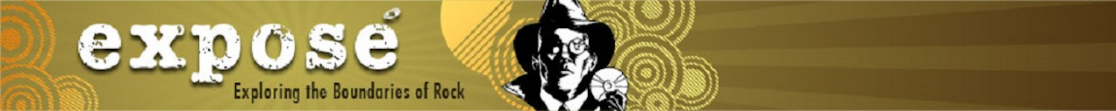What is the purpose of the website?
Look at the webpage screenshot and answer the question with a detailed explanation.

The website is dedicated to reviewing and discussing music that challenges conventional boundaries, indicating that the purpose of the website is to review and discuss music.